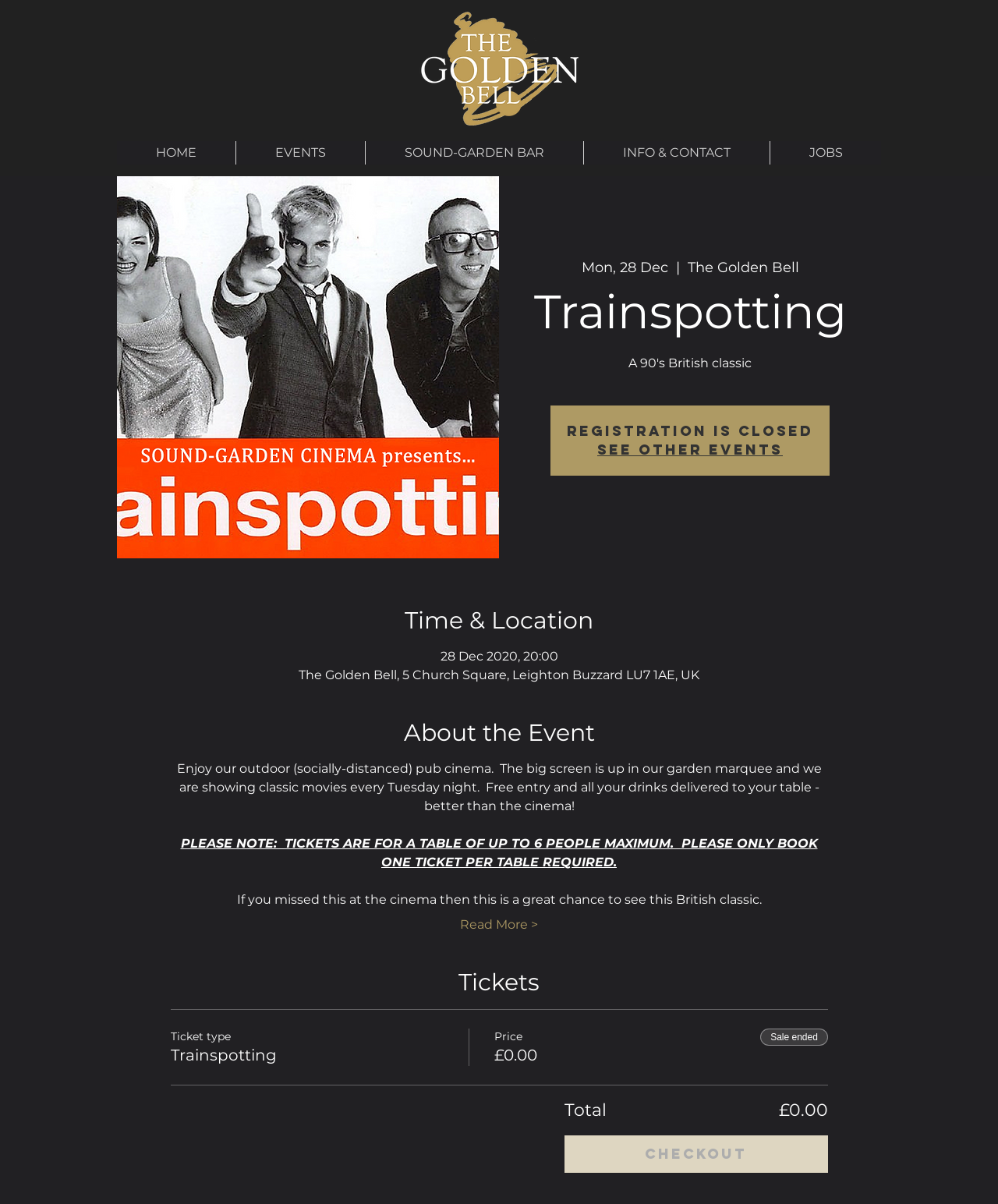Look at the image and give a detailed response to the following question: What is the event name?

The event name can be found in the heading element with the text 'Trainspotting' and also in the image element with the text 'Trainspotting'.